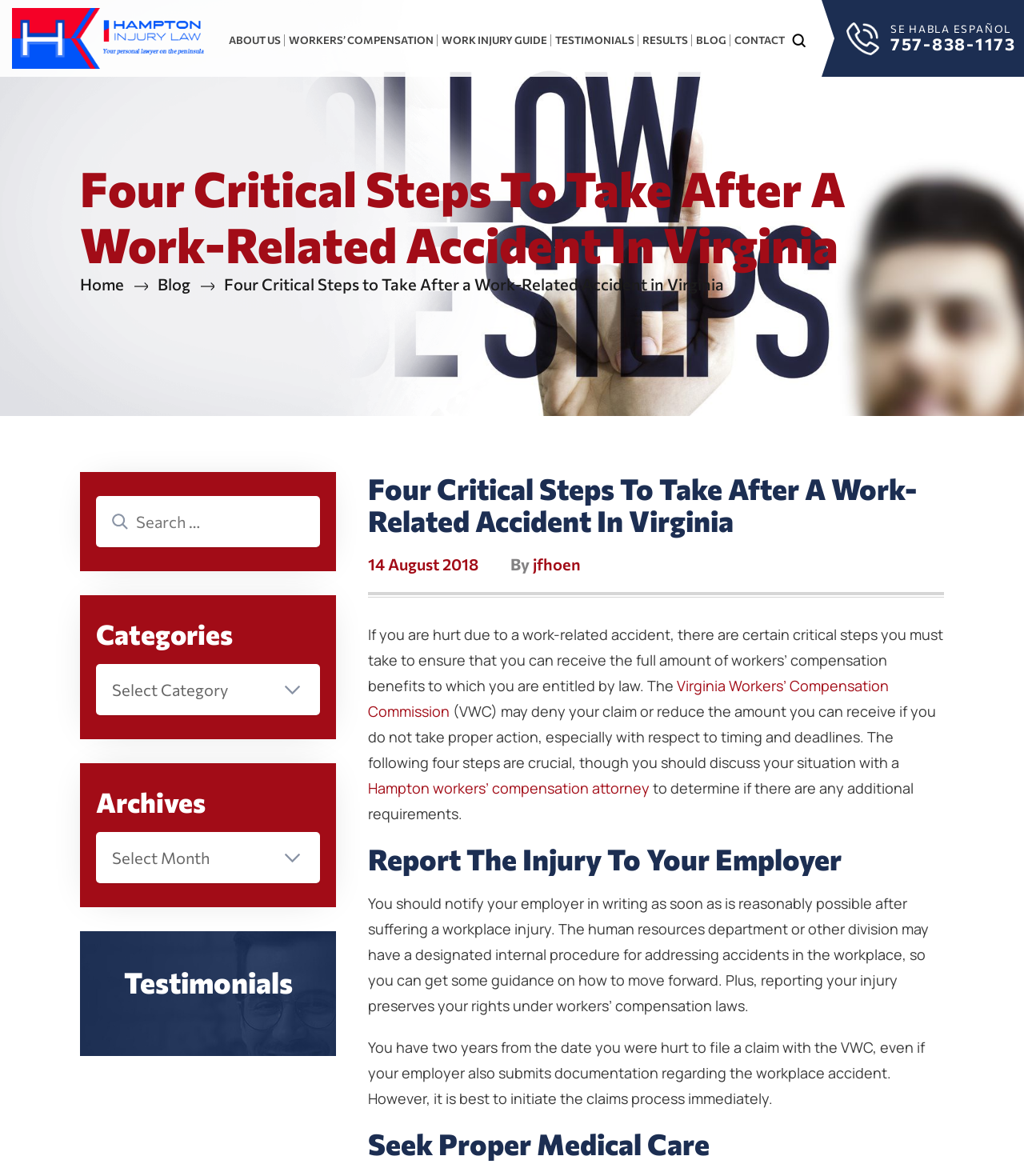How many critical steps are mentioned in the article?
Refer to the screenshot and answer in one word or phrase.

4